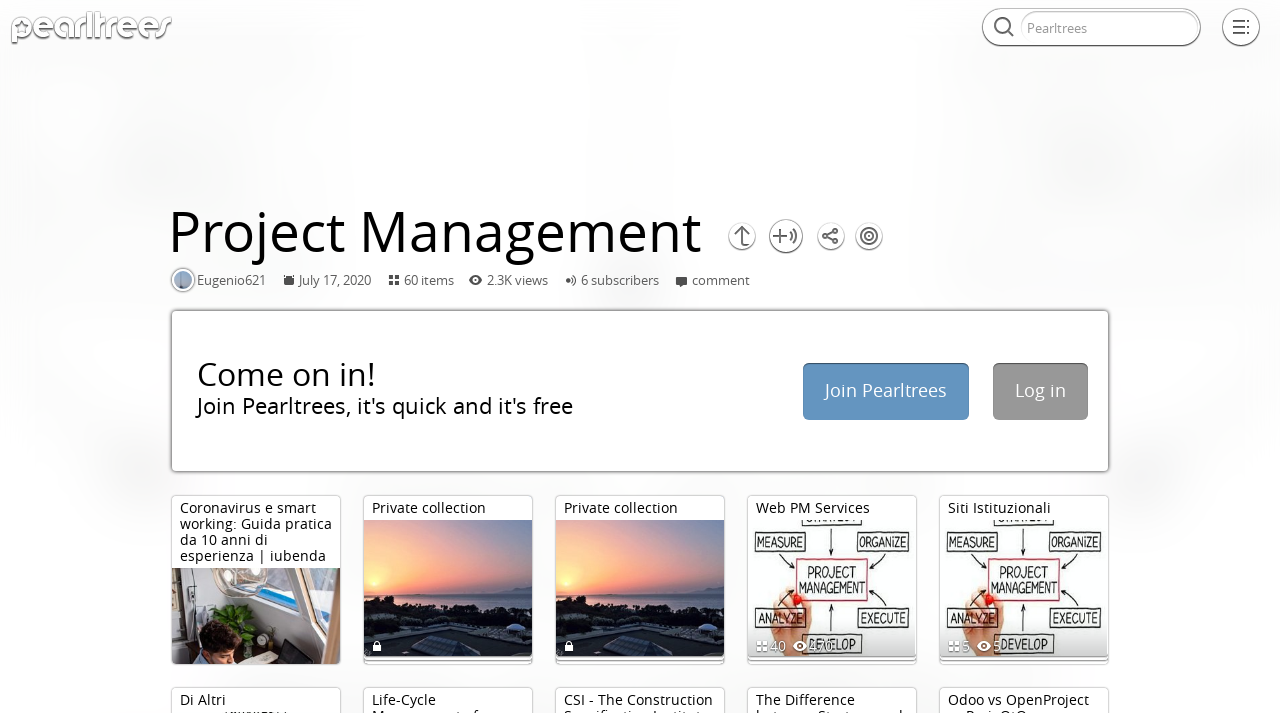Please provide a brief answer to the question using only one word or phrase: 
How many subscribers does the collection have?

6